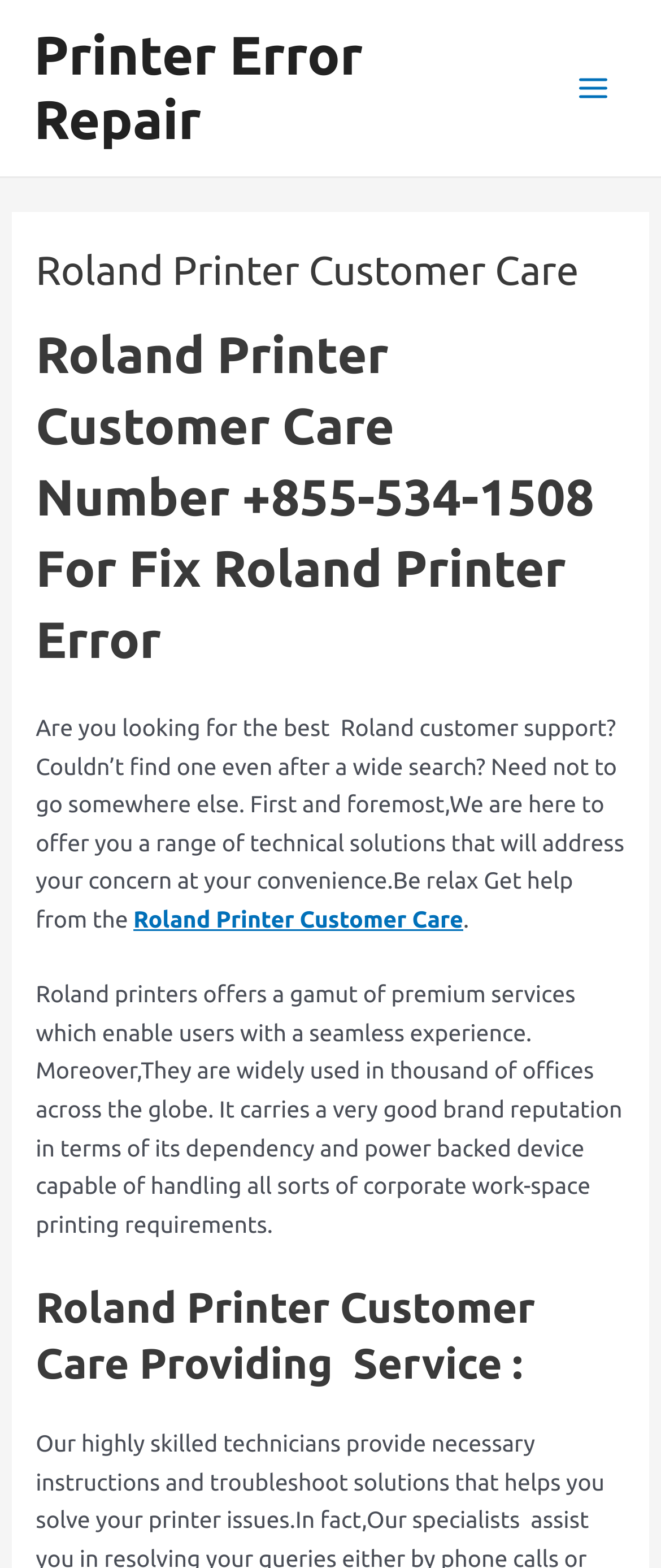Using the webpage screenshot, locate the HTML element that fits the following description and provide its bounding box: "Roland Printer Customer Care".

[0.202, 0.577, 0.701, 0.595]